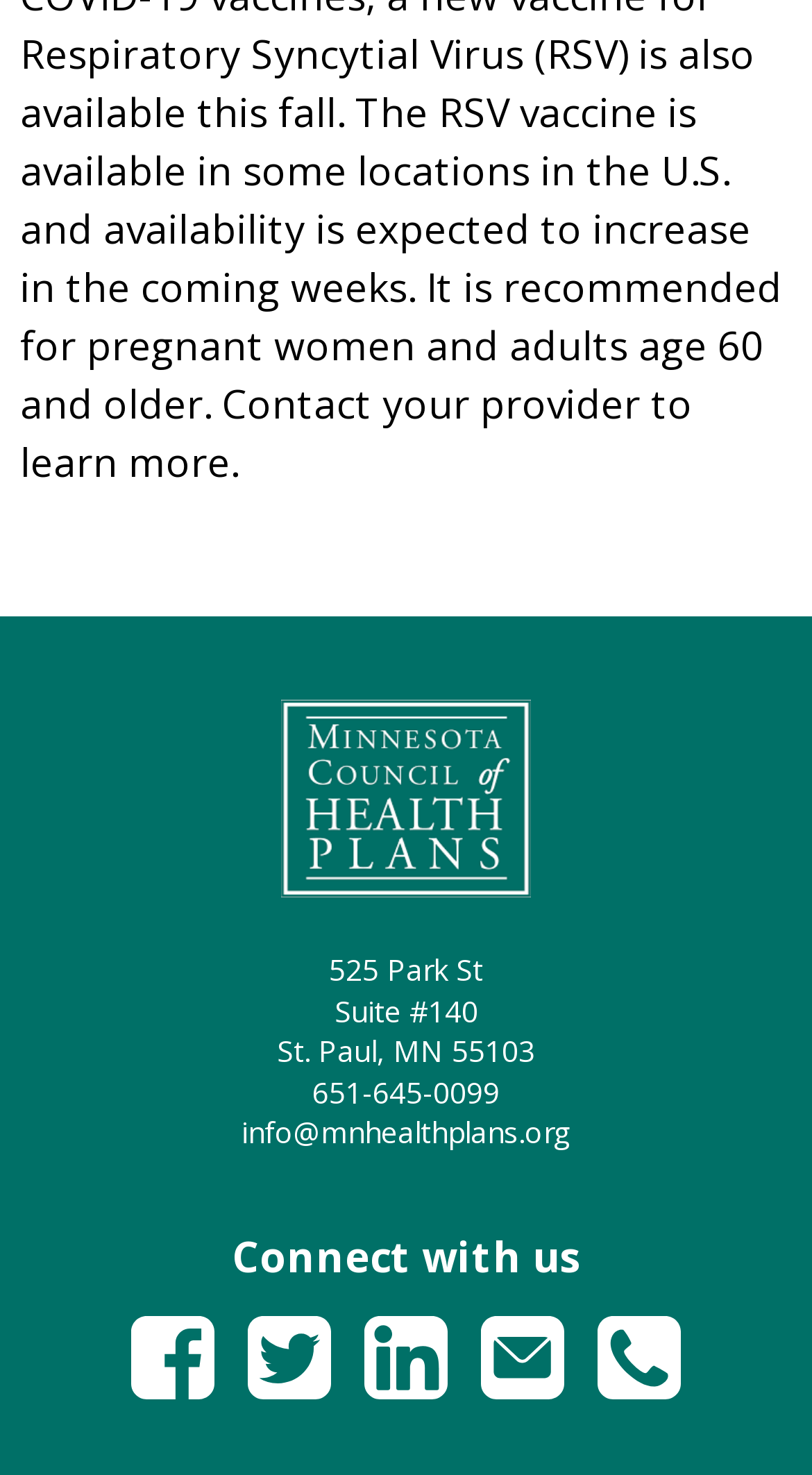What is the name of the organization?
Look at the screenshot and give a one-word or phrase answer.

Minnesota Council of Health Plans